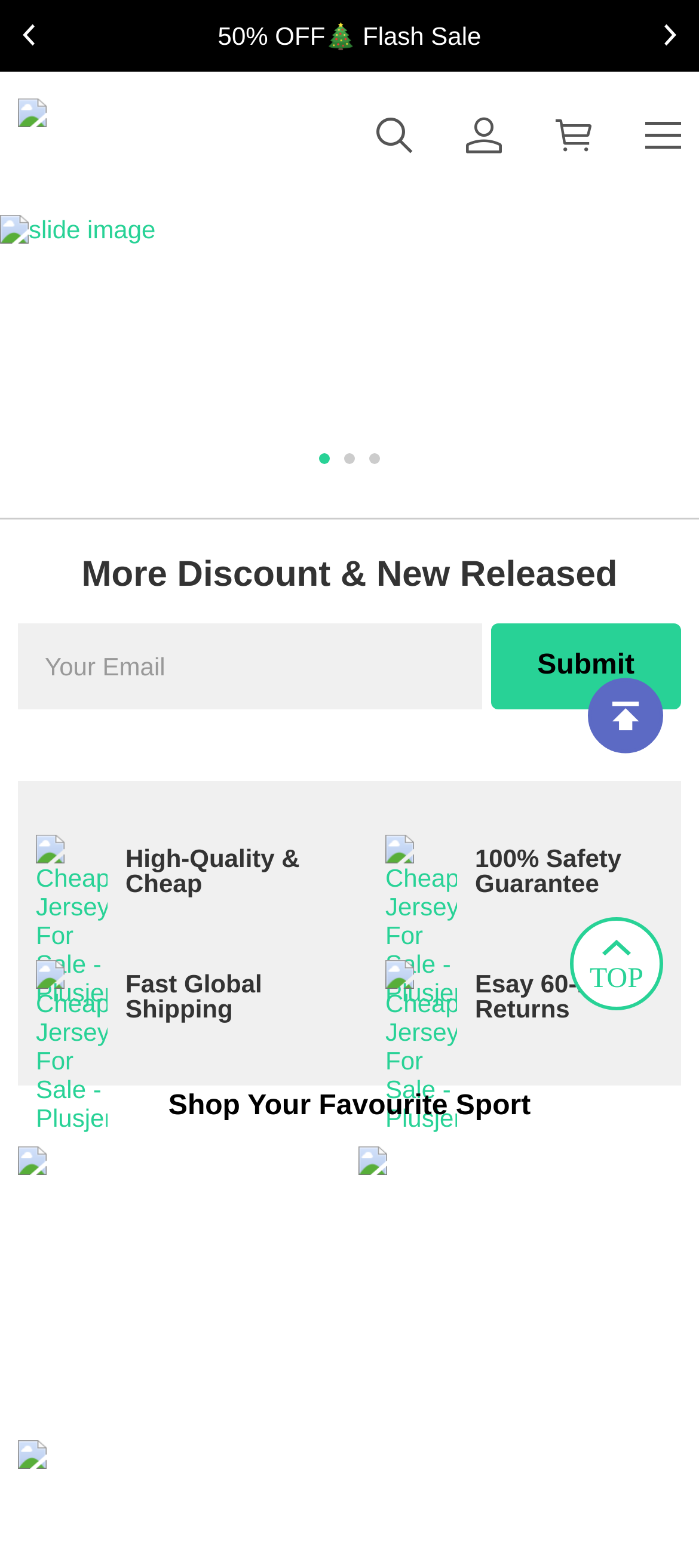Can I create an account on this website?
Based on the screenshot, respond with a single word or phrase.

Yes